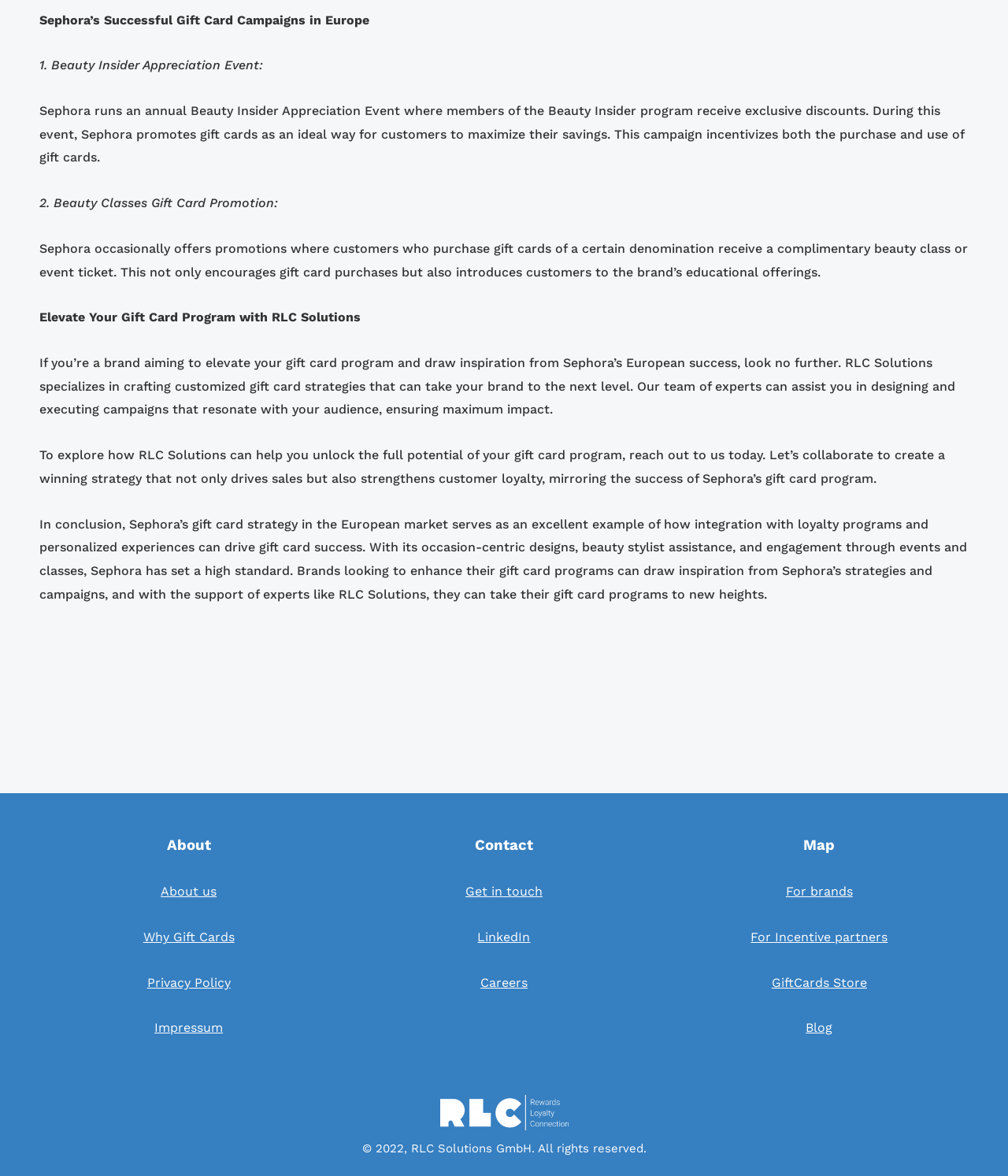Please identify the bounding box coordinates of the element that needs to be clicked to execute the following command: "Click on 'About us'". Provide the bounding box using four float numbers between 0 and 1, formatted as [left, top, right, bottom].

[0.159, 0.752, 0.215, 0.764]